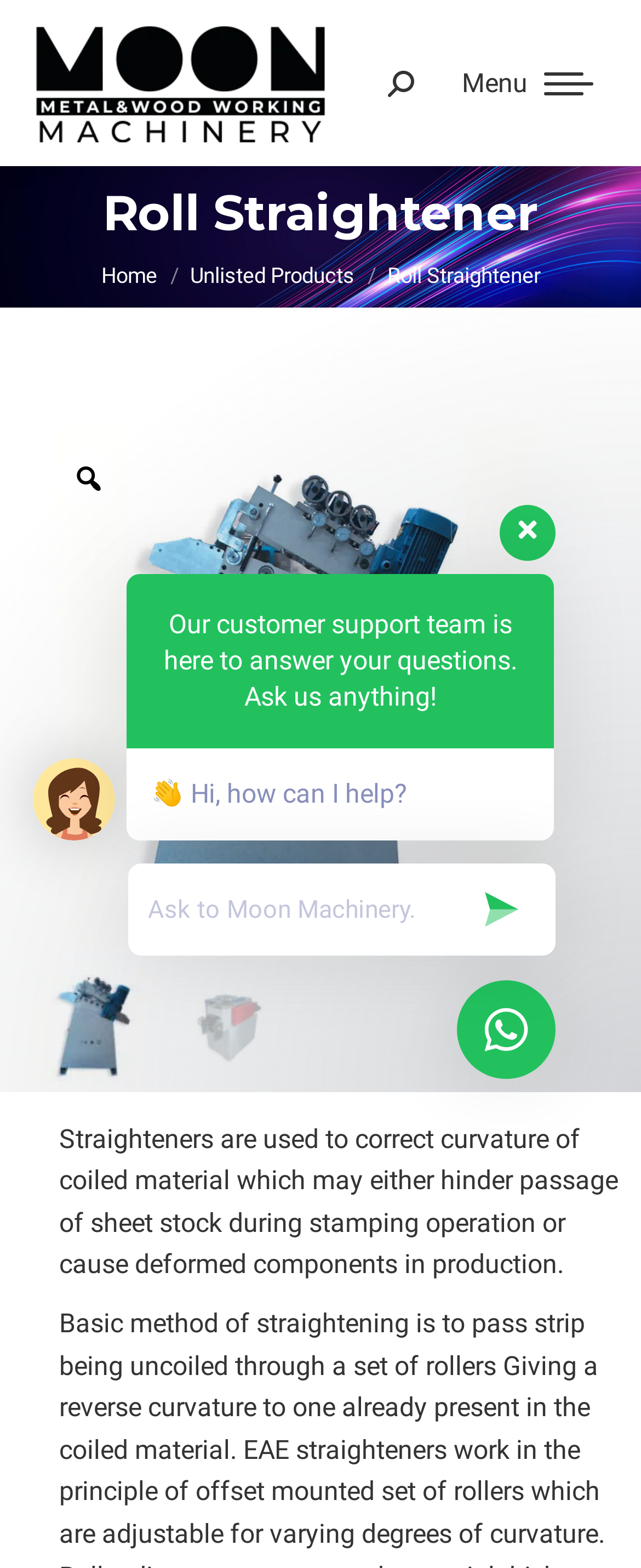Provide the bounding box coordinates of the HTML element described by the text: "Menu".

[0.697, 0.03, 0.949, 0.076]